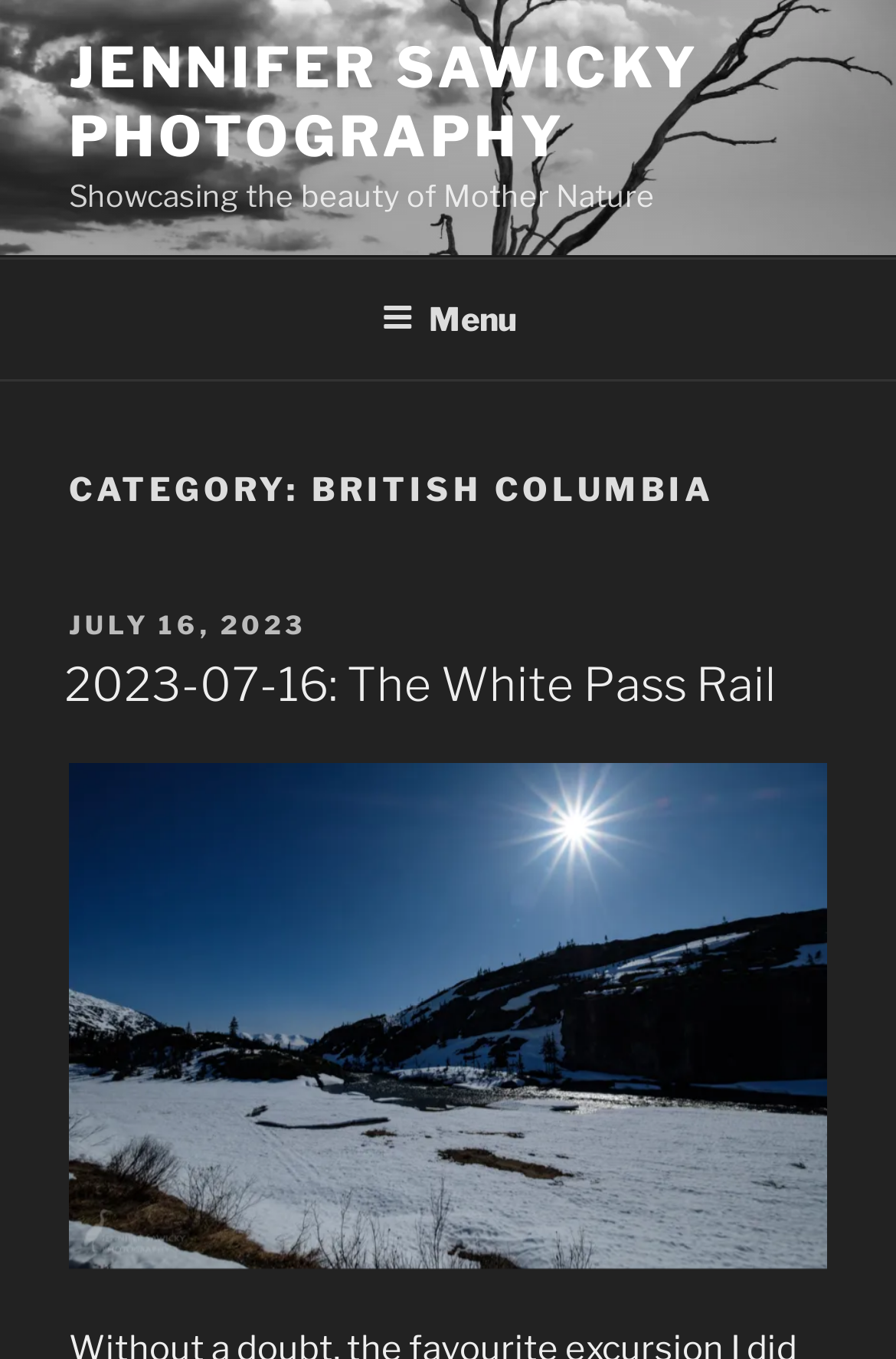Detail the various sections and features of the webpage.

The webpage is about British Columbia, with a focus on photography. At the top, there is a link to "JENNIFER SAWICKY PHOTOGRAPHY" and a static text that reads "Showcasing the beauty of Mother Nature". Below this, there is a top menu navigation bar that spans the entire width of the page, containing a button labeled "Menu".

Further down, there is a heading that categorizes the content as "BRITISH COLUMBIA". Under this heading, there are several sections. The first section has a static text "POSTED ON" followed by a link to a specific date, "JULY 16, 2023", which also contains a time element. Below this, there is a heading that reads "2023-07-16: The White Pass Rail", which is also a link. This section appears to be a blog post or article about a specific topic related to British Columbia.

At the bottom of this section, there is another link, but it does not contain any text. Overall, the webpage appears to be a photography blog or website that showcases the beauty of British Columbia, with a focus on specific locations and experiences.